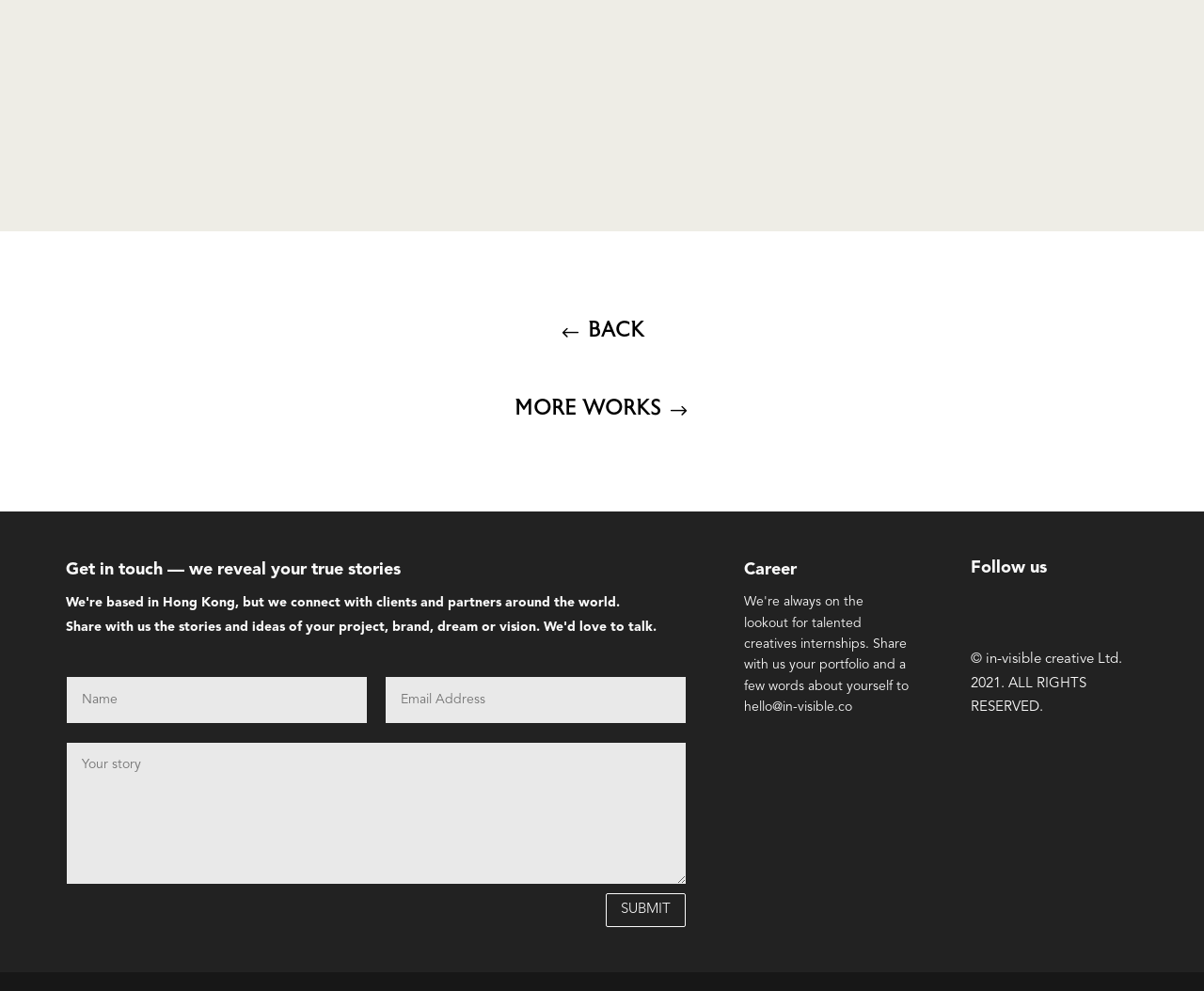Please predict the bounding box coordinates of the element's region where a click is necessary to complete the following instruction: "follow on facebook". The coordinates should be represented by four float numbers between 0 and 1, i.e., [left, top, right, bottom].

[0.806, 0.602, 0.831, 0.632]